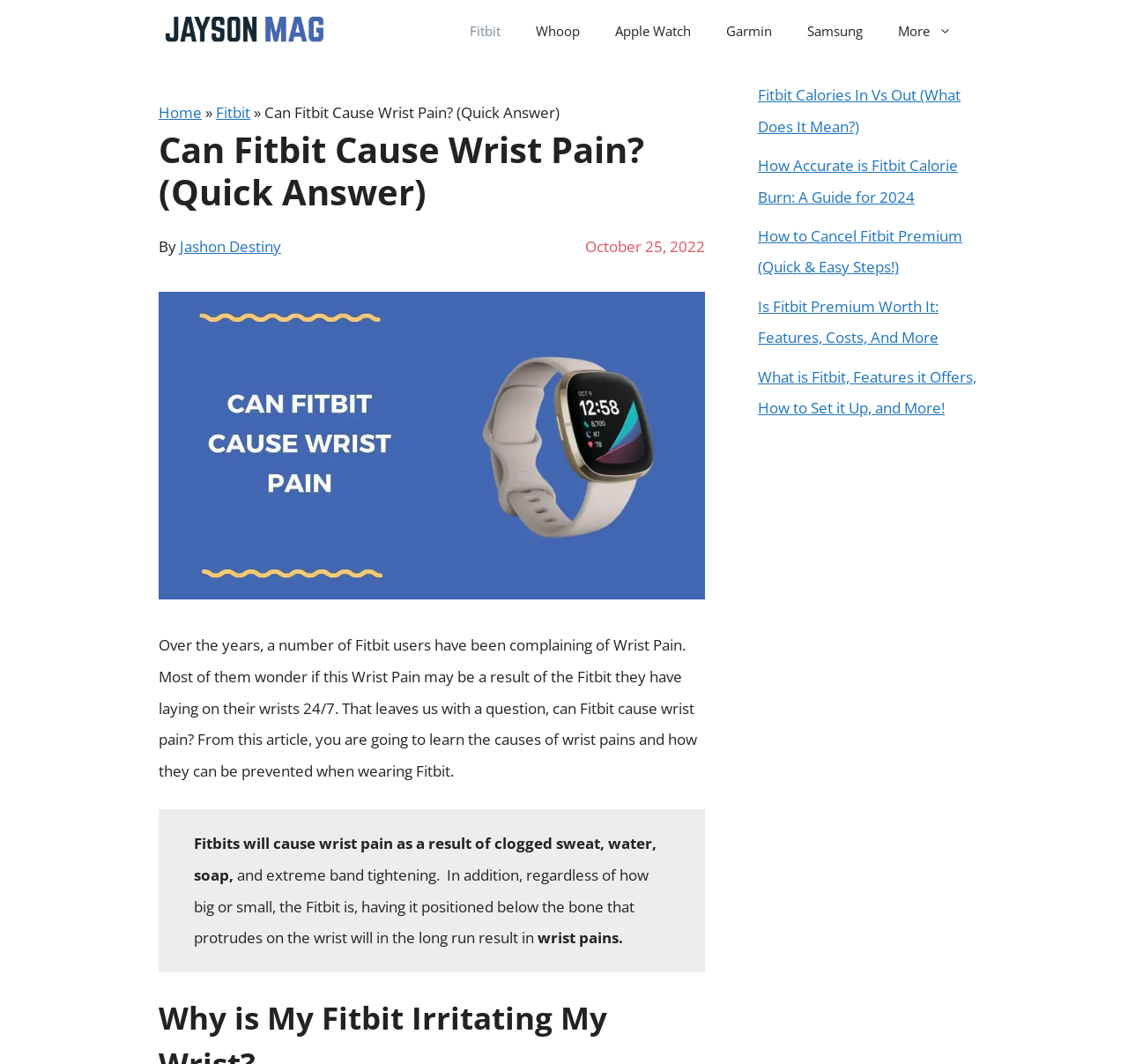What is the date the article was published?
Based on the image, respond with a single word or phrase.

October 25, 2022